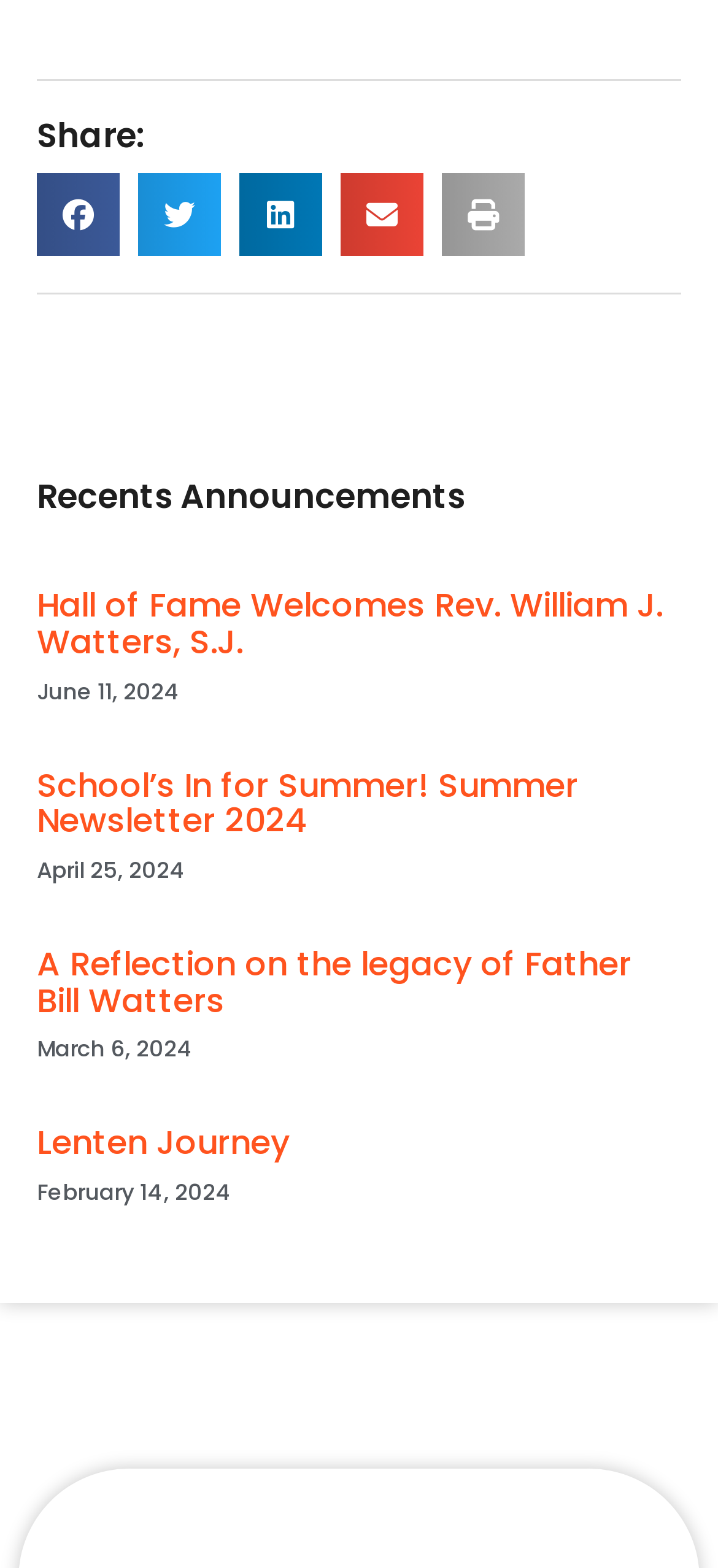What is the common theme among the announcements?
Based on the image, provide a one-word or brief-phrase response.

School news